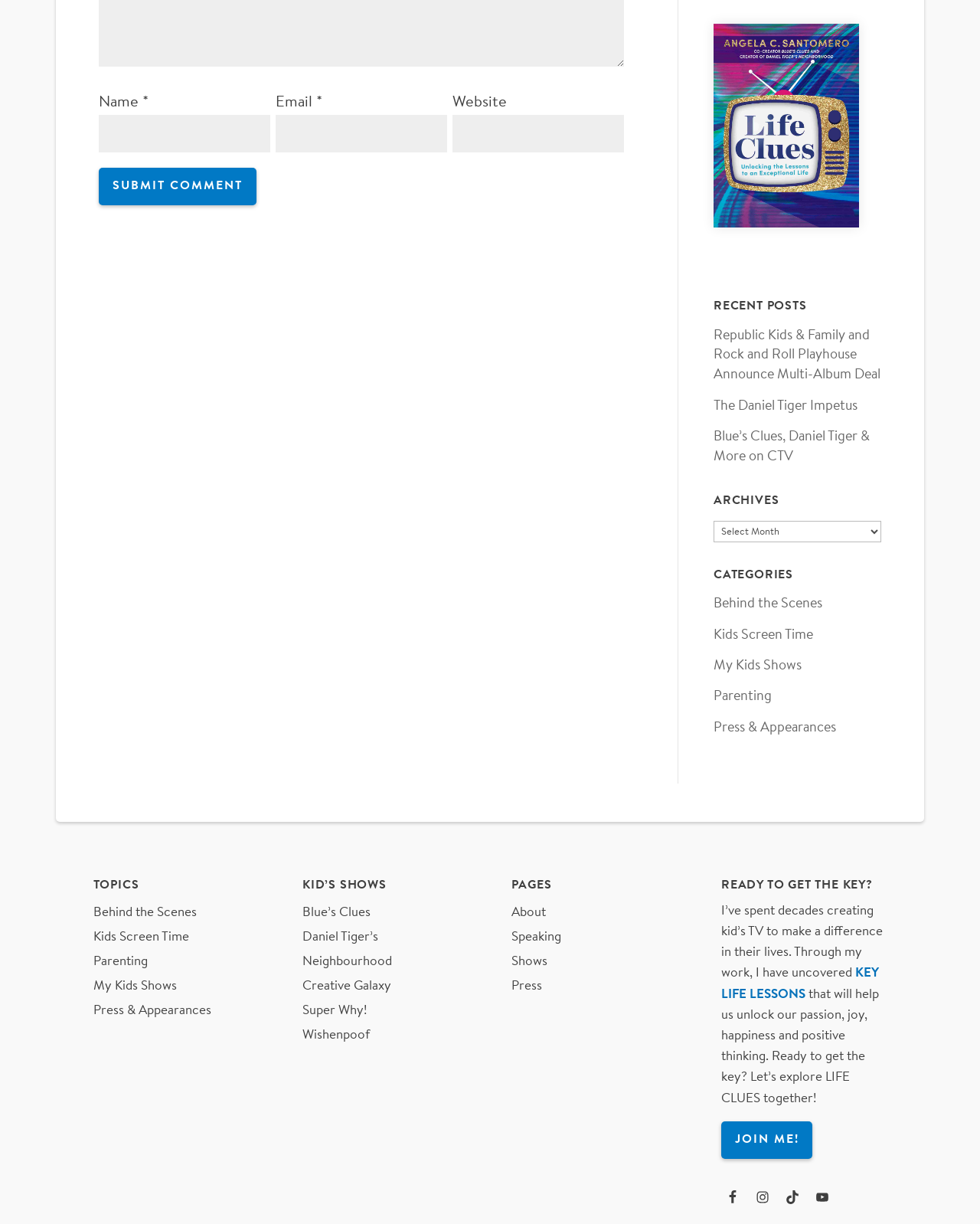Locate the bounding box coordinates of the element you need to click to accomplish the task described by this instruction: "Submit a comment".

[0.101, 0.137, 0.261, 0.168]